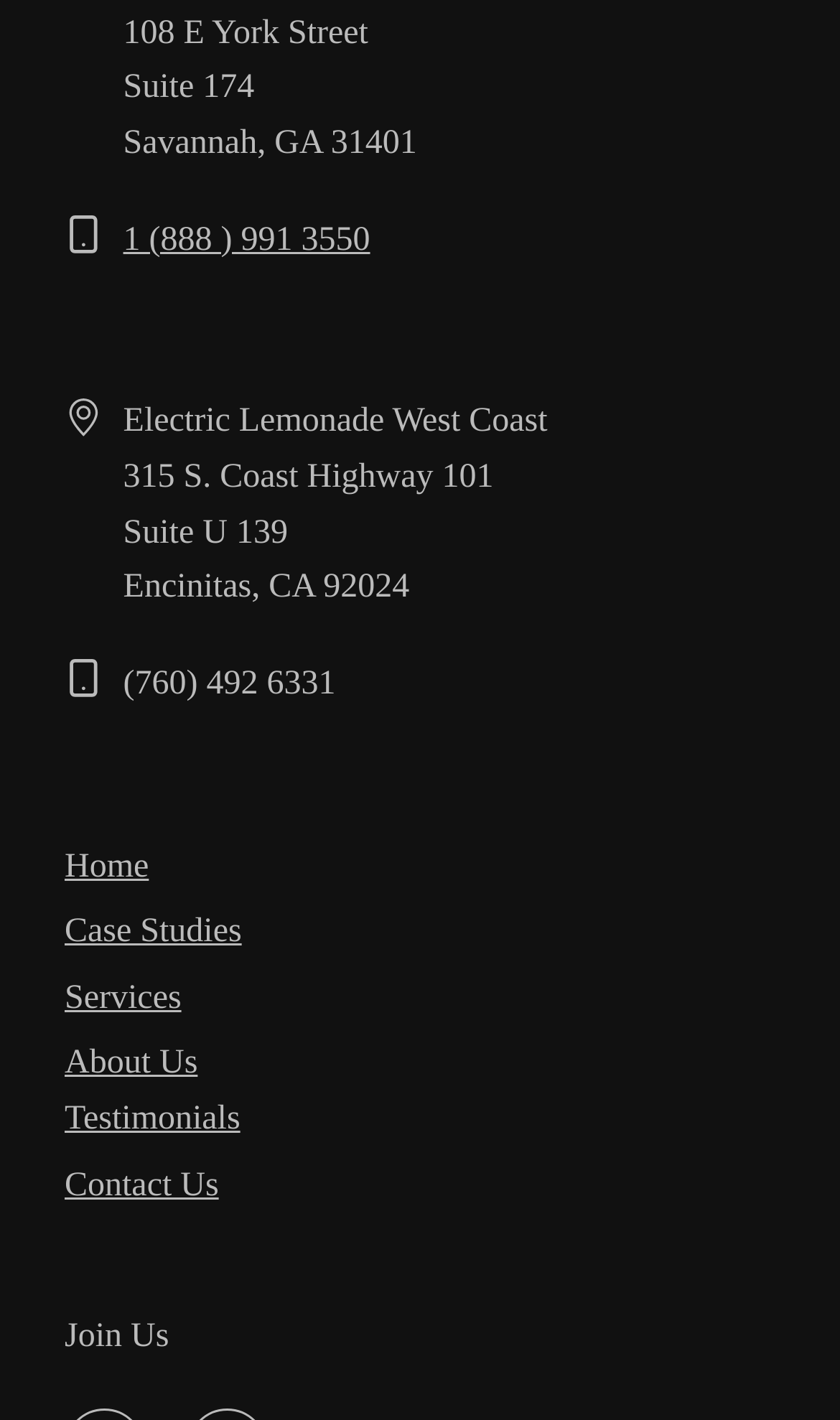What is the city of the Encinitas location?
Refer to the screenshot and answer in one word or phrase.

Encinitas